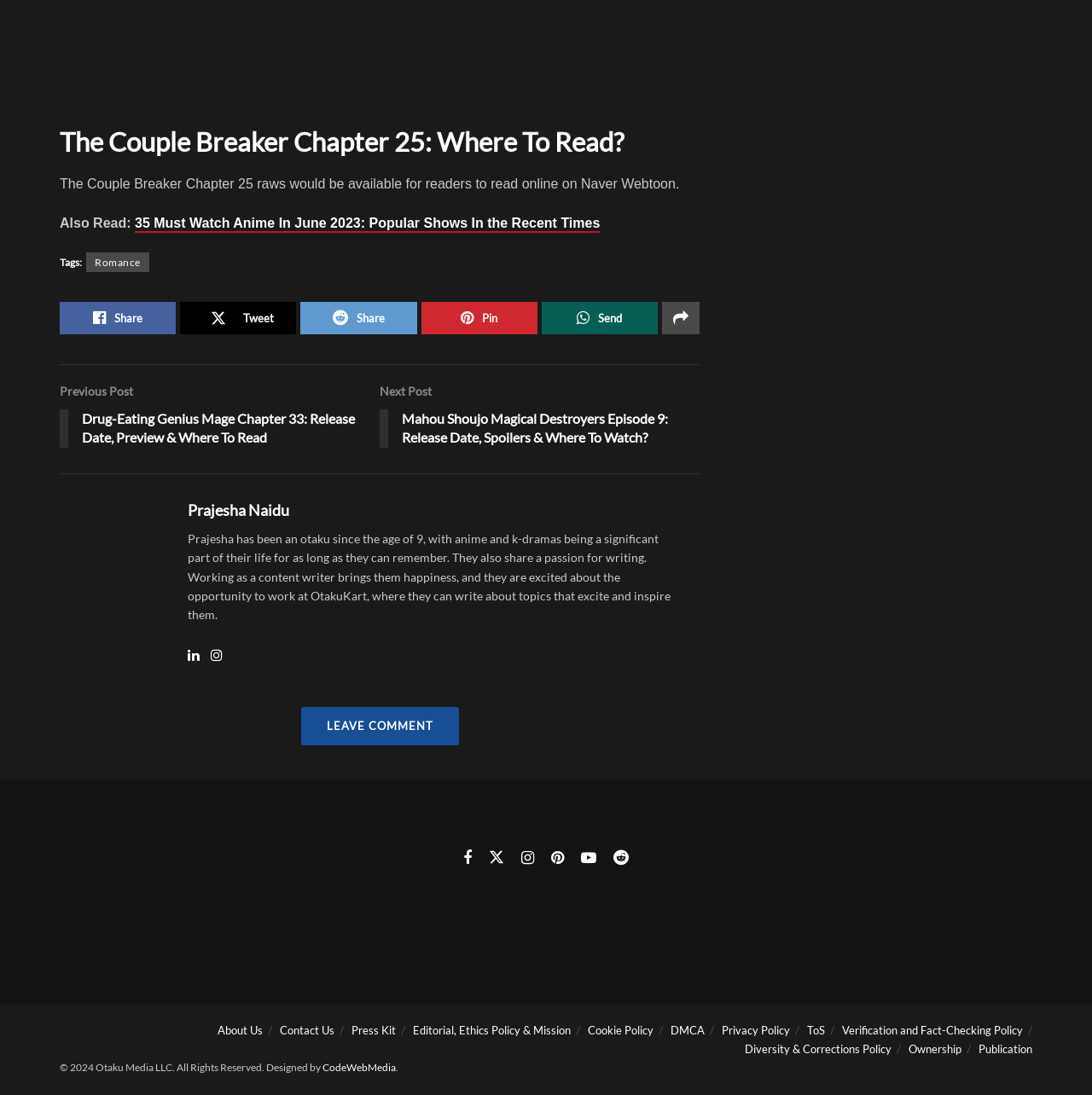Determine the bounding box coordinates of the element that should be clicked to execute the following command: "Read The Couple Breaker Chapter 25".

[0.055, 0.113, 0.641, 0.146]